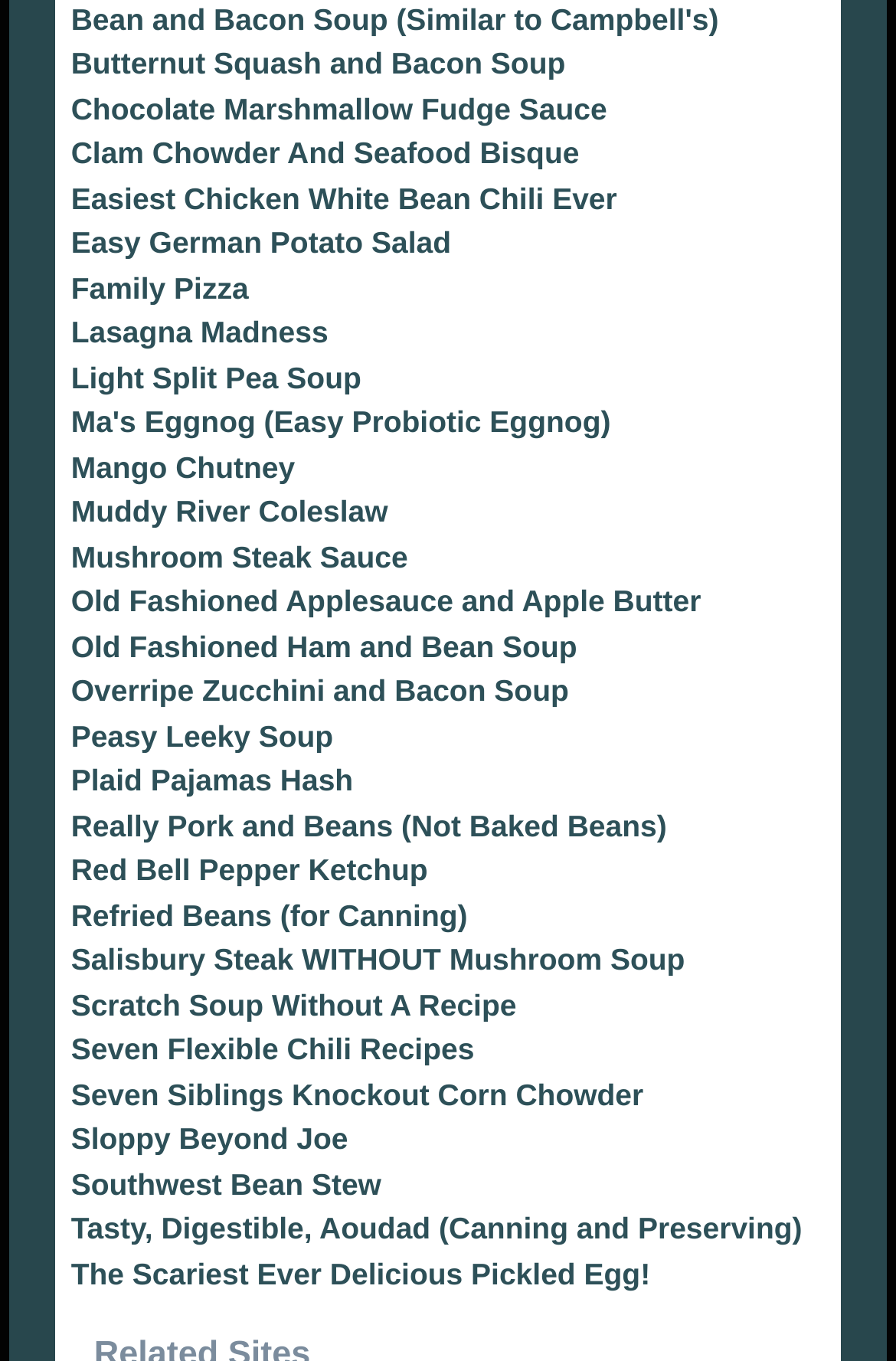Can you identify the bounding box coordinates of the clickable region needed to carry out this instruction: 'View Bean and Bacon Soup recipe'? The coordinates should be four float numbers within the range of 0 to 1, stated as [left, top, right, bottom].

[0.079, 0.001, 0.802, 0.027]